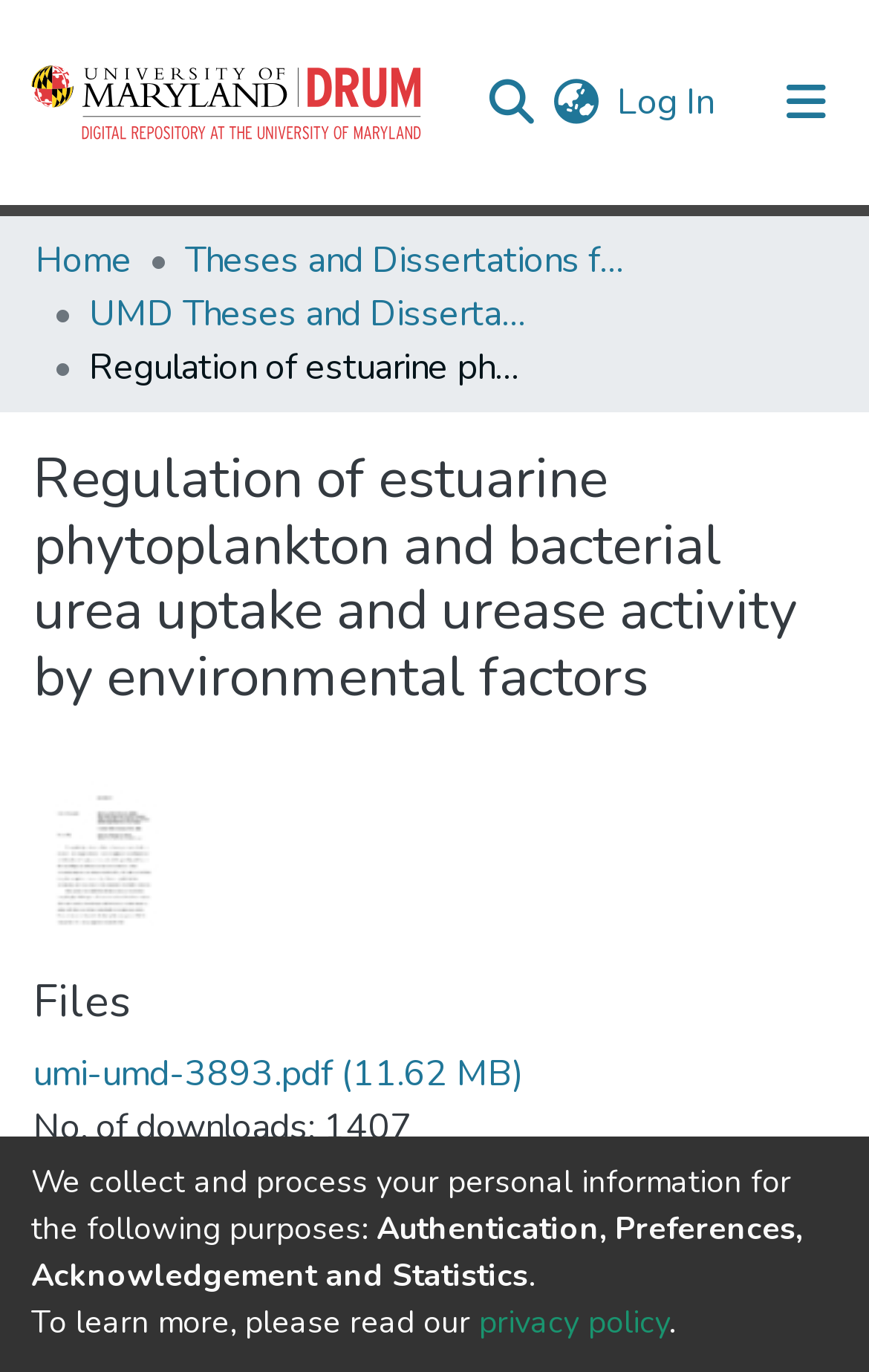From the webpage screenshot, predict the bounding box of the UI element that matches this description: "Home".

[0.041, 0.171, 0.151, 0.21]